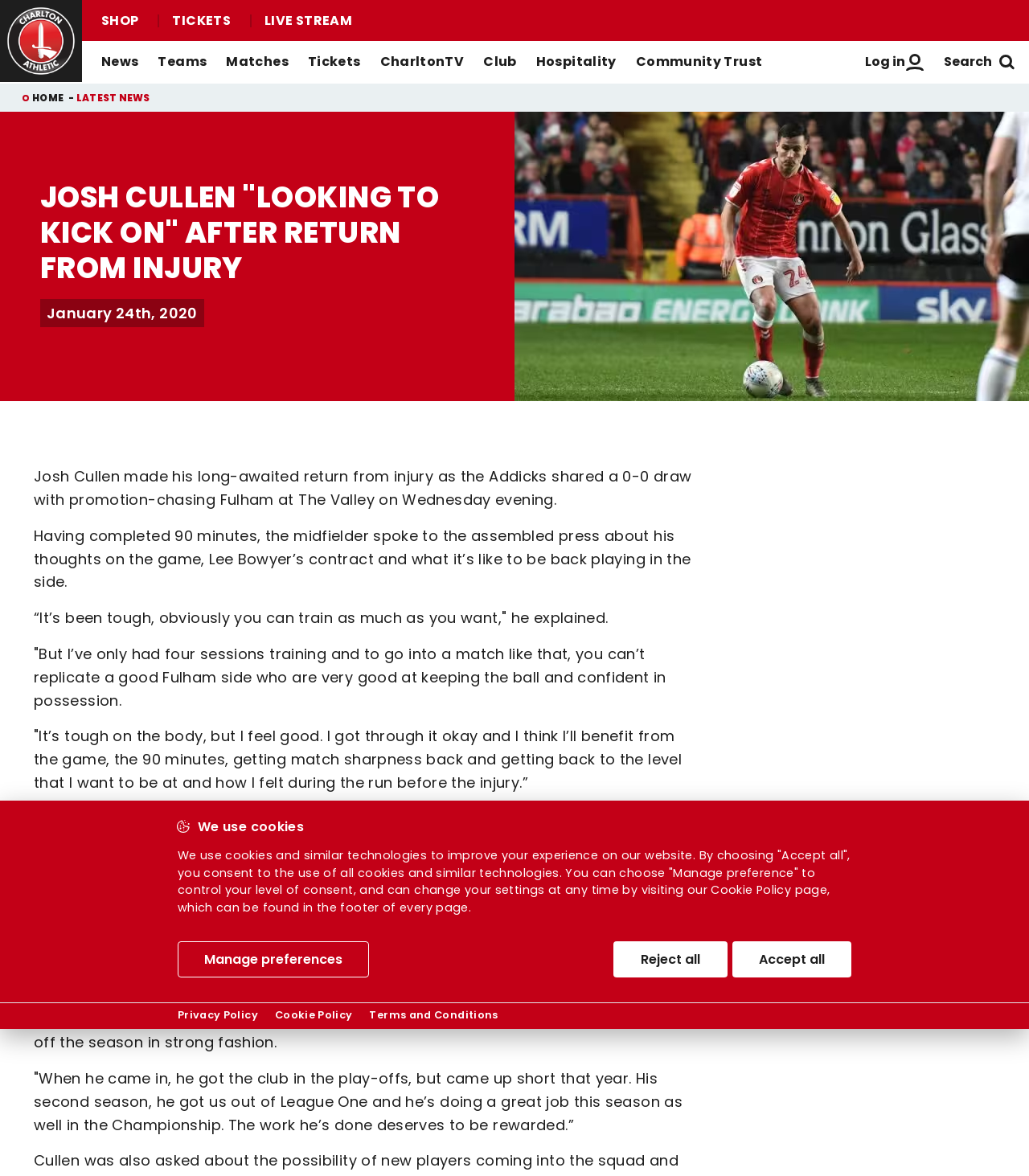What is the name of the football club?
Refer to the image and give a detailed response to the question.

I inferred this answer by looking at the image with the description 'Charlton Athletic Football Club' and the various links and headings that mention 'Charlton' throughout the webpage.